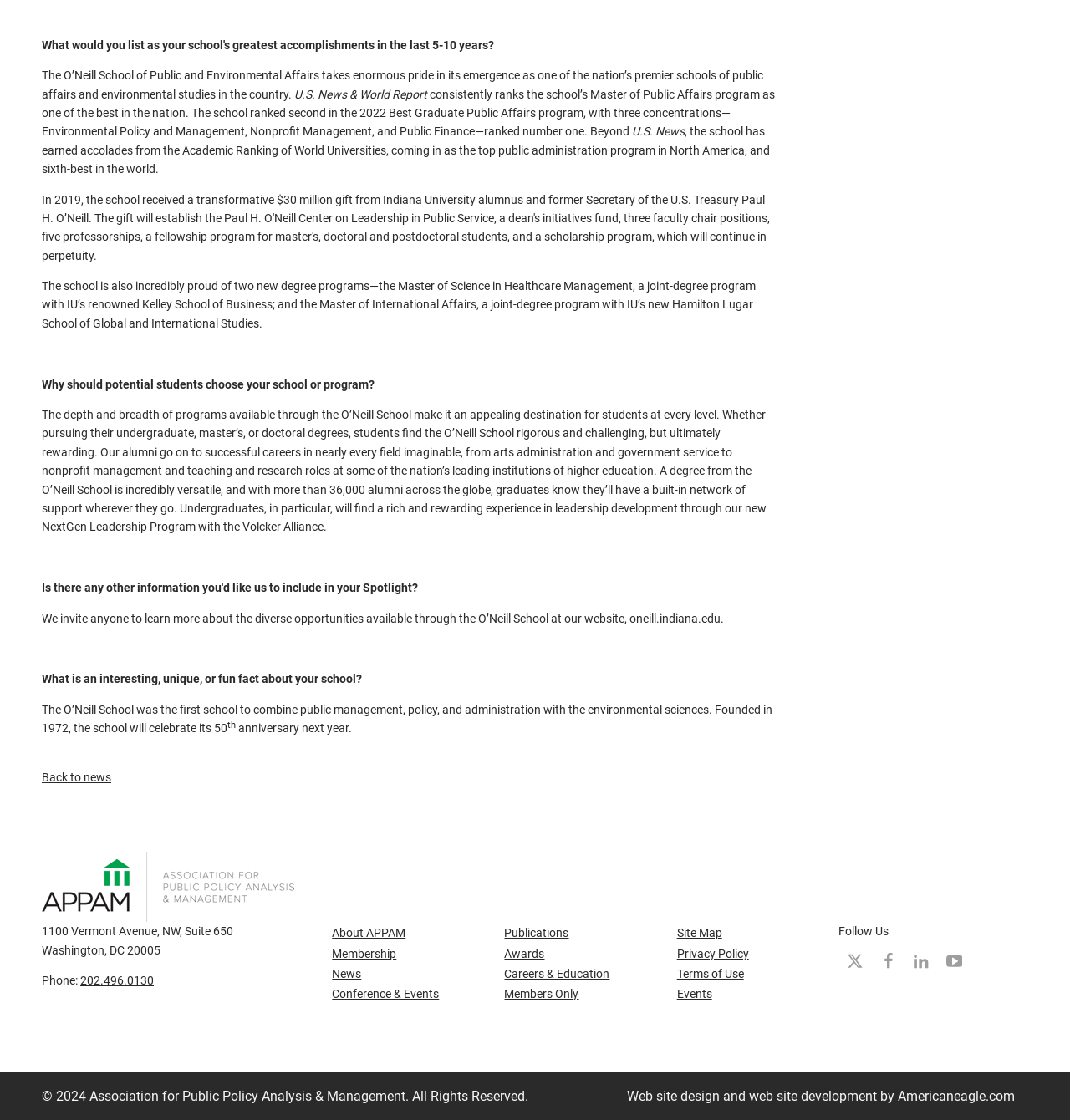What is the name of the school?
We need a detailed and exhaustive answer to the question. Please elaborate.

The name of the school is mentioned in the first paragraph of the webpage, which states 'The O’Neill School of Public and Environmental Affairs takes enormous pride in its emergence as one of the nation’s premier schools of public affairs and environmental studies in the country.'